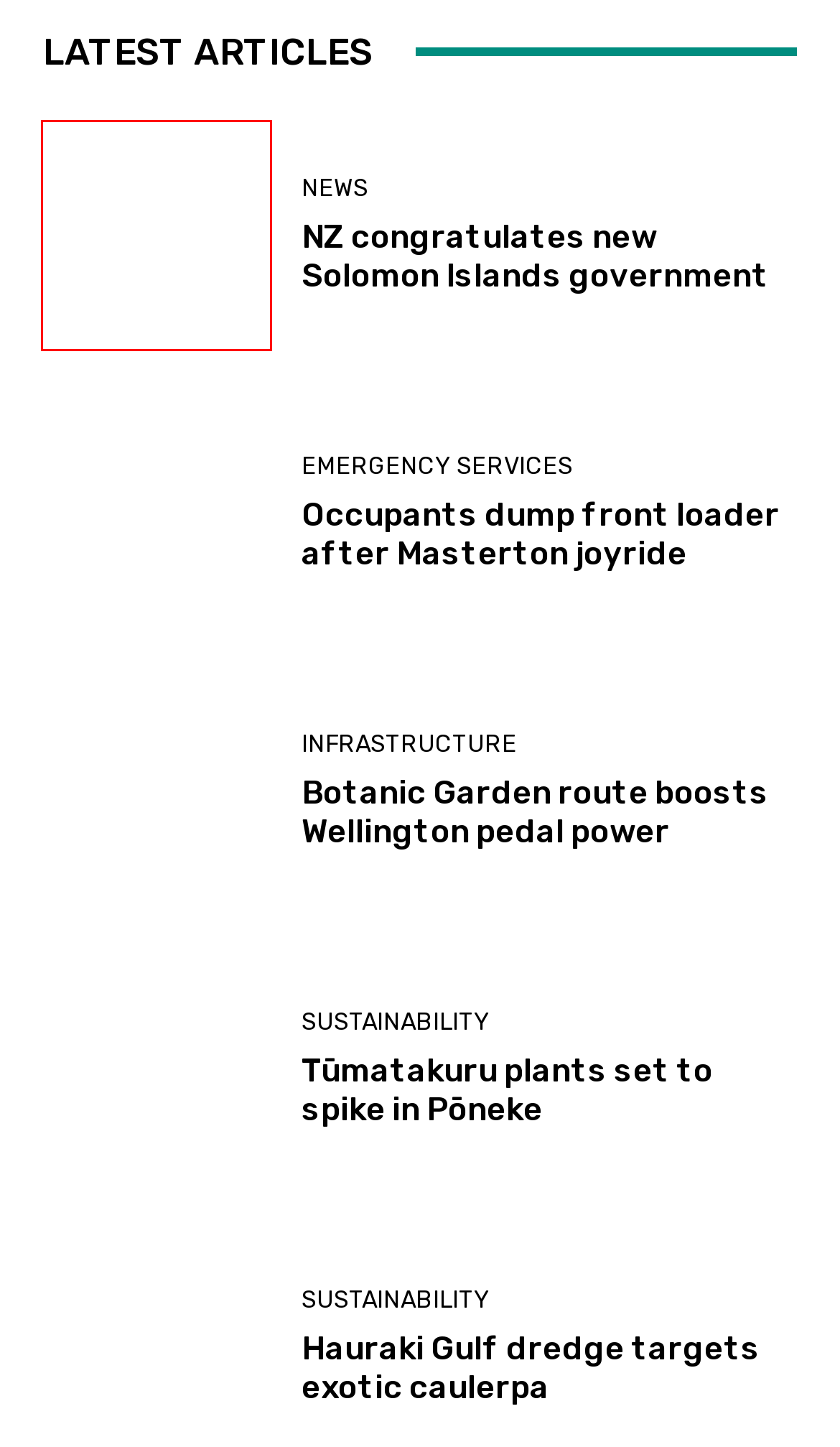Given a screenshot of a webpage with a red bounding box around a UI element, please identify the most appropriate webpage description that matches the new webpage after you click on the element. Here are the candidates:
A. News Archives - Inside Government NZ
B. Emergency Services Archives - Inside Government NZ
C. Finance Archives - Inside Government NZ
D. Tūmatakuru plants set to spike in Pōneke - Inside Government NZ
E. Botanic Garden route boosts Wellington pedal power - Inside Government NZ
F. Occupants dump front loader after Masterton joyride - Inside Government NZ
G. NZ congratulates new Solomon Islands government - Inside Government NZ
H. Events Calendar - Inside Government NZ

G